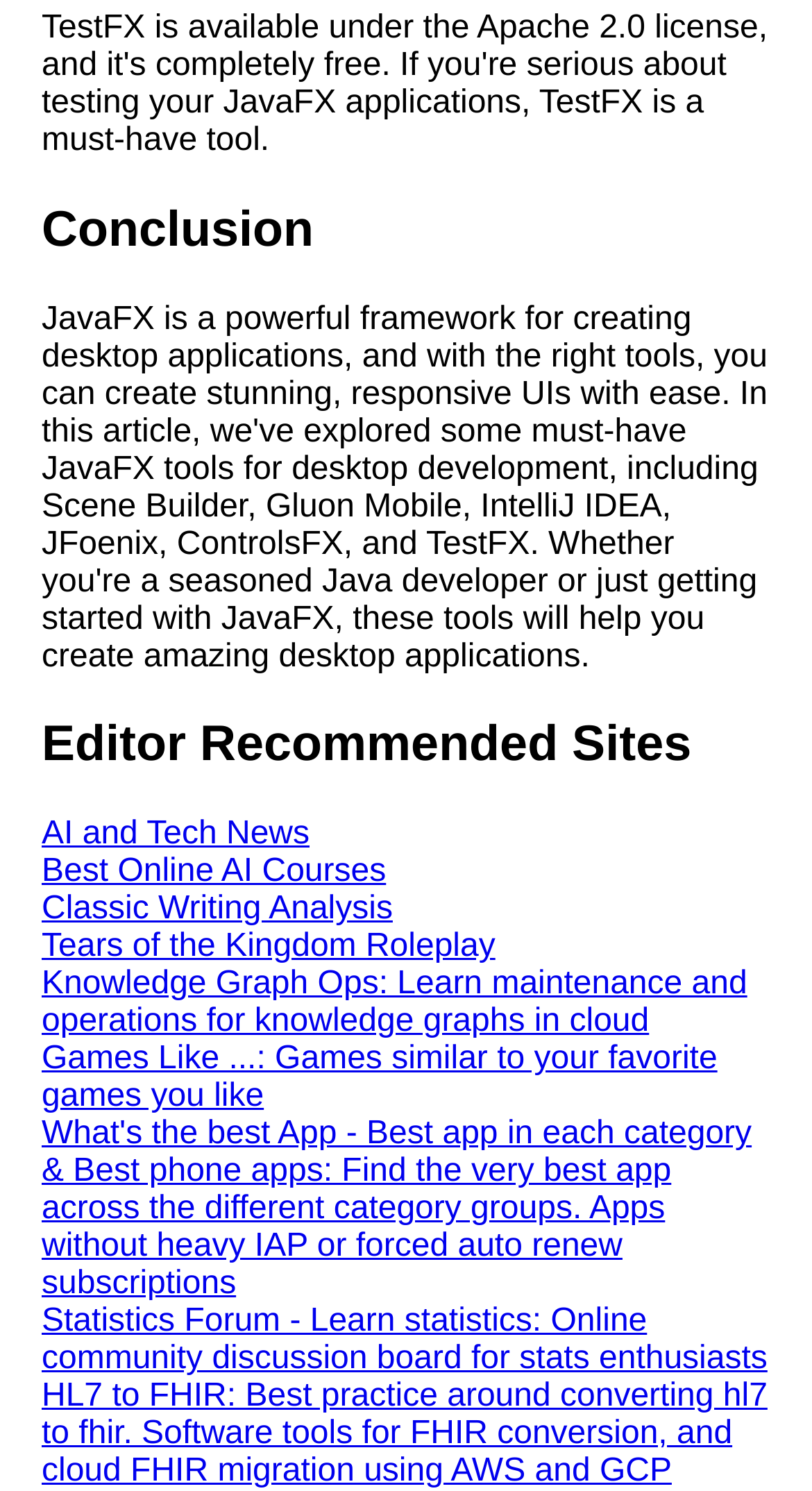Identify the bounding box for the described UI element: "0".

None